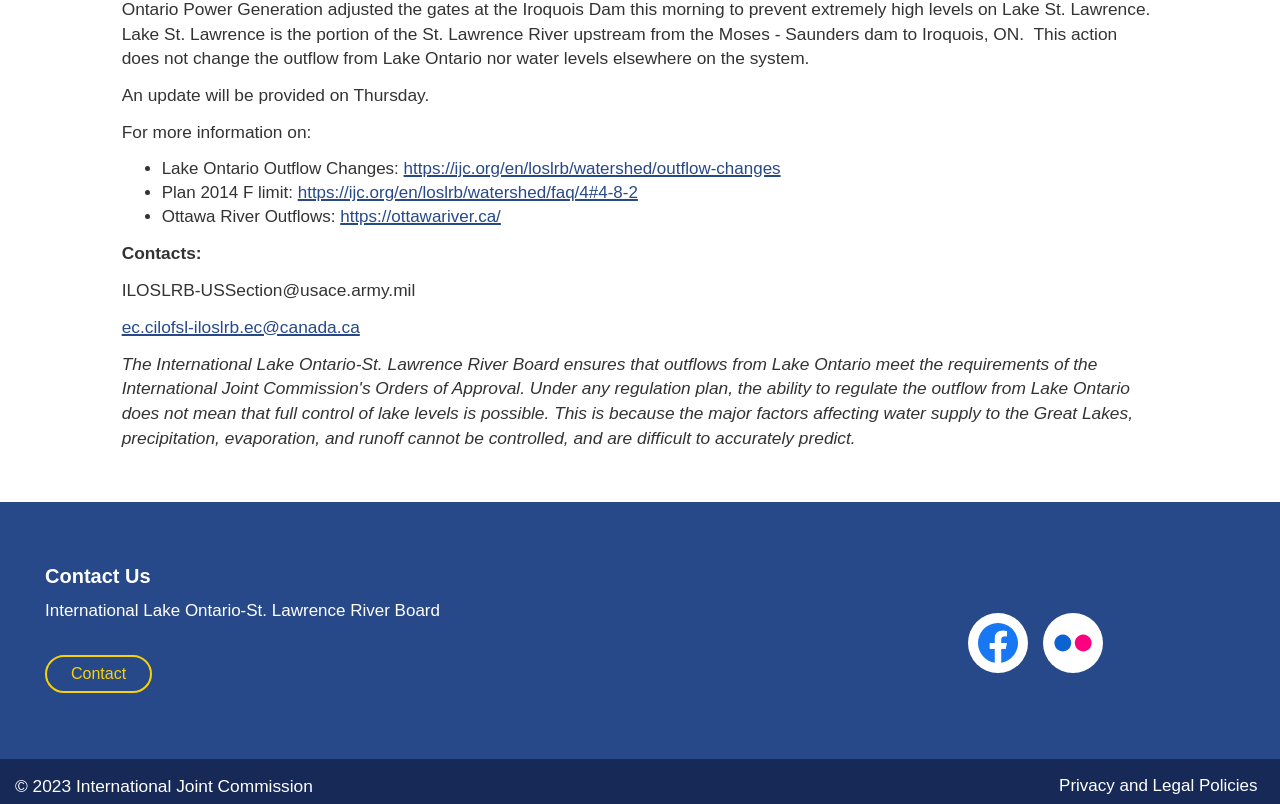Predict the bounding box of the UI element based on this description: "Facebook".

[0.764, 0.774, 0.795, 0.824]